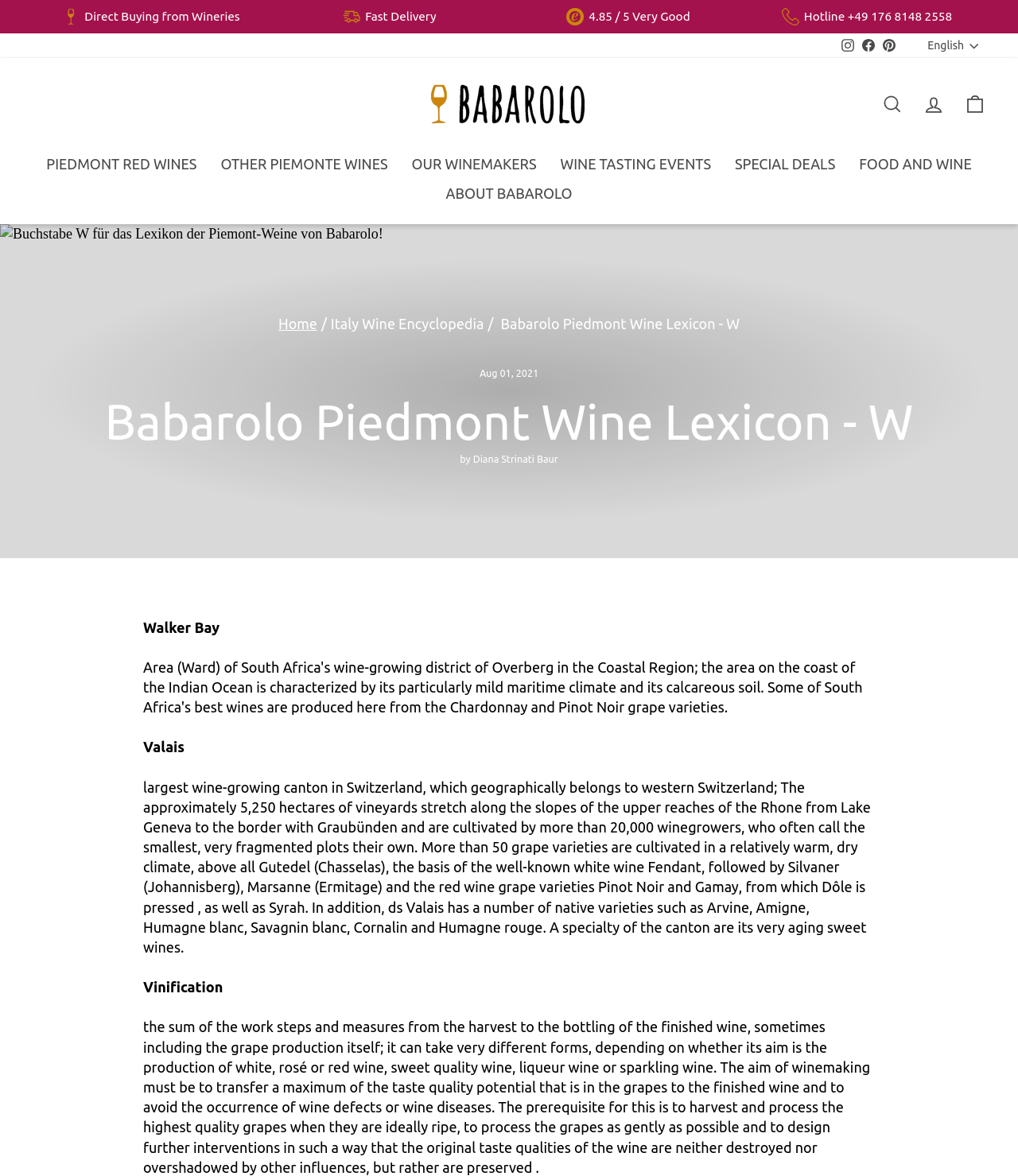Can you specify the bounding box coordinates of the area that needs to be clicked to fulfill the following instruction: "Click on the 'Log in' link"?

[0.897, 0.074, 0.938, 0.103]